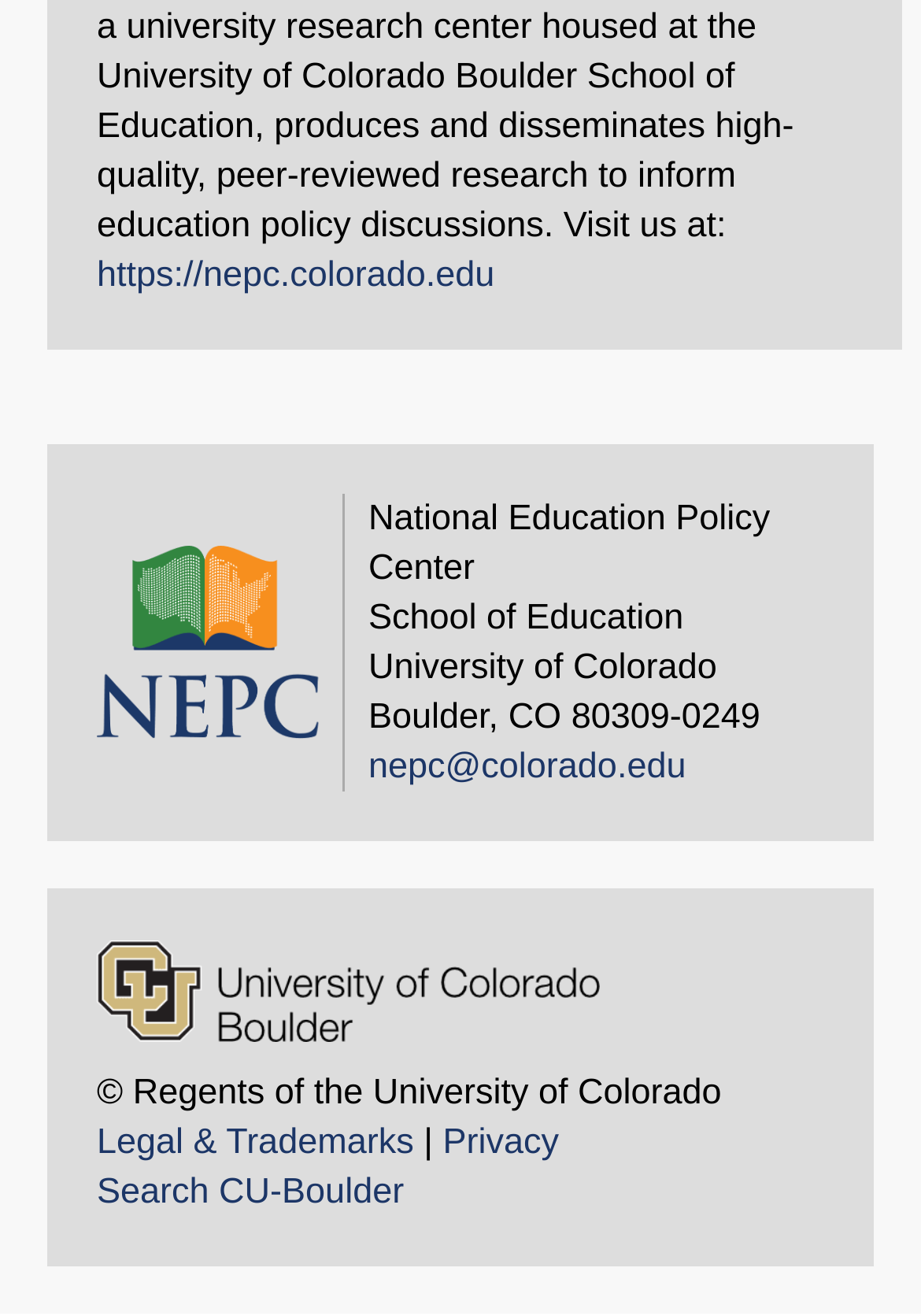Using the element description Legal & Trademarks, predict the bounding box coordinates for the UI element. Provide the coordinates in (top-left x, top-left y, bottom-right x, bottom-right y) format with values ranging from 0 to 1.

[0.105, 0.853, 0.449, 0.883]